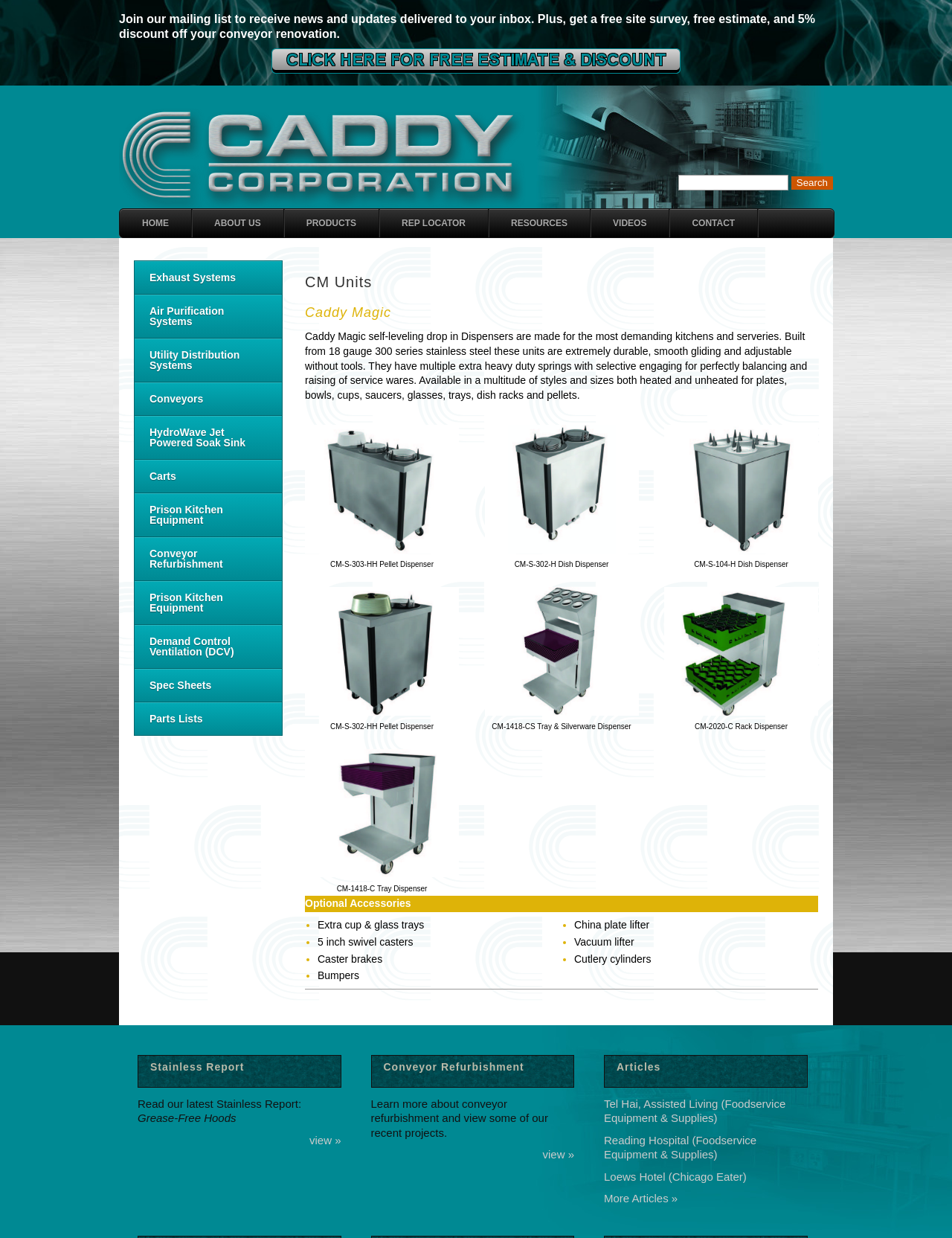Please provide the bounding box coordinates for the element that needs to be clicked to perform the instruction: "View the home page". The coordinates must consist of four float numbers between 0 and 1, formatted as [left, top, right, bottom].

[0.126, 0.169, 0.201, 0.192]